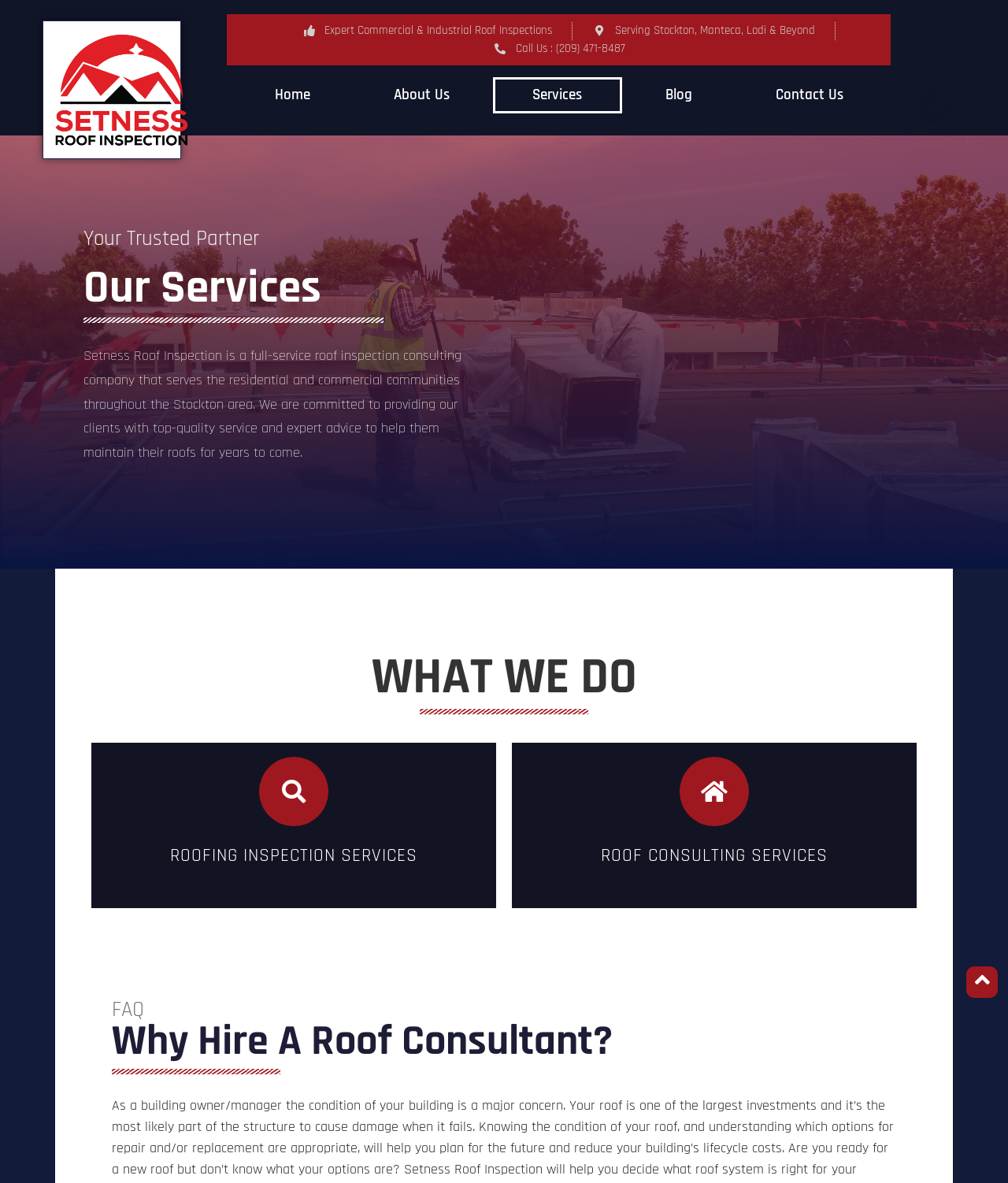Answer the question below using just one word or a short phrase: 
What is the company's phone number?

(209) 471-8487